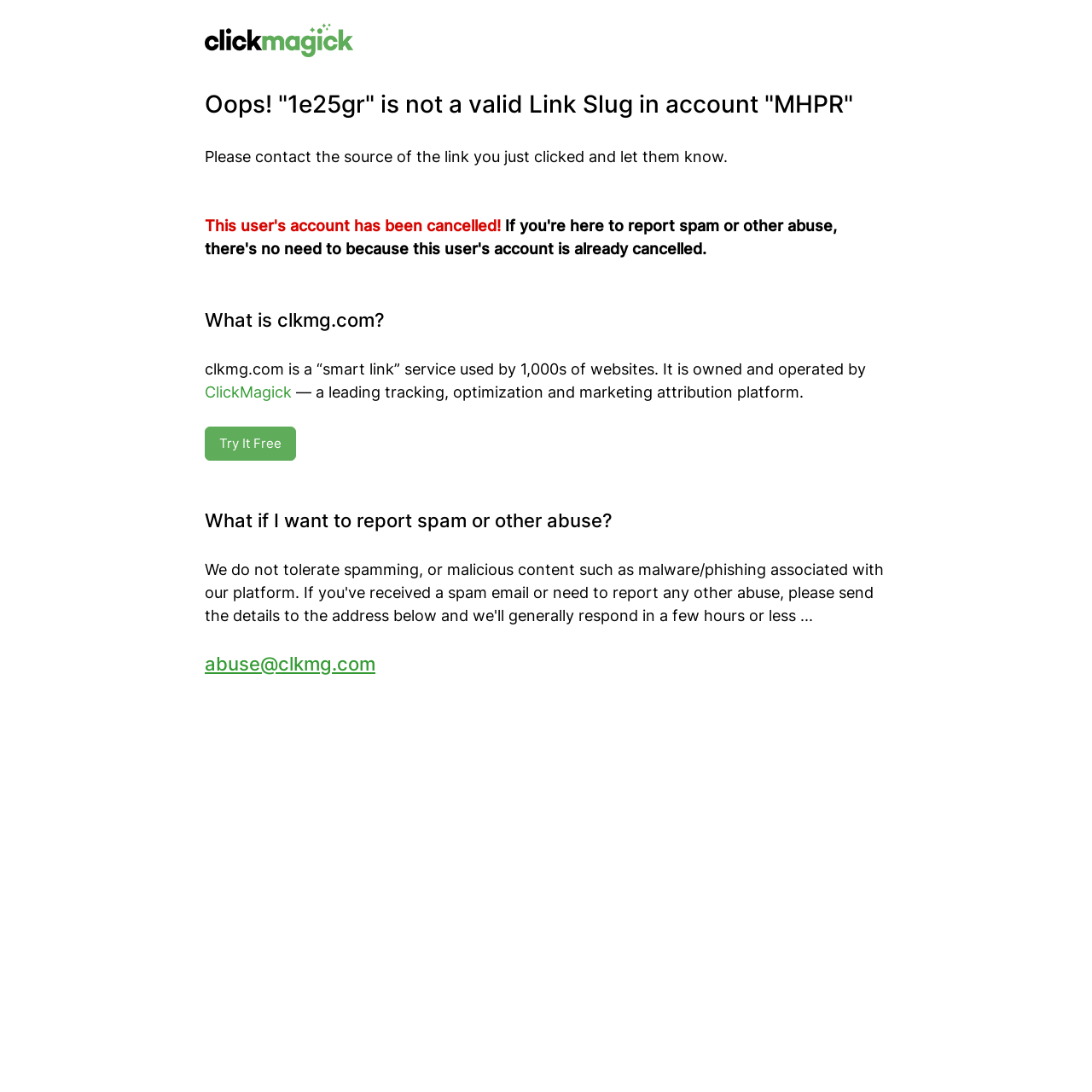Provide the bounding box coordinates of the HTML element described as: "ClickMagick". The bounding box coordinates should be four float numbers between 0 and 1, i.e., [left, top, right, bottom].

[0.188, 0.351, 0.267, 0.367]